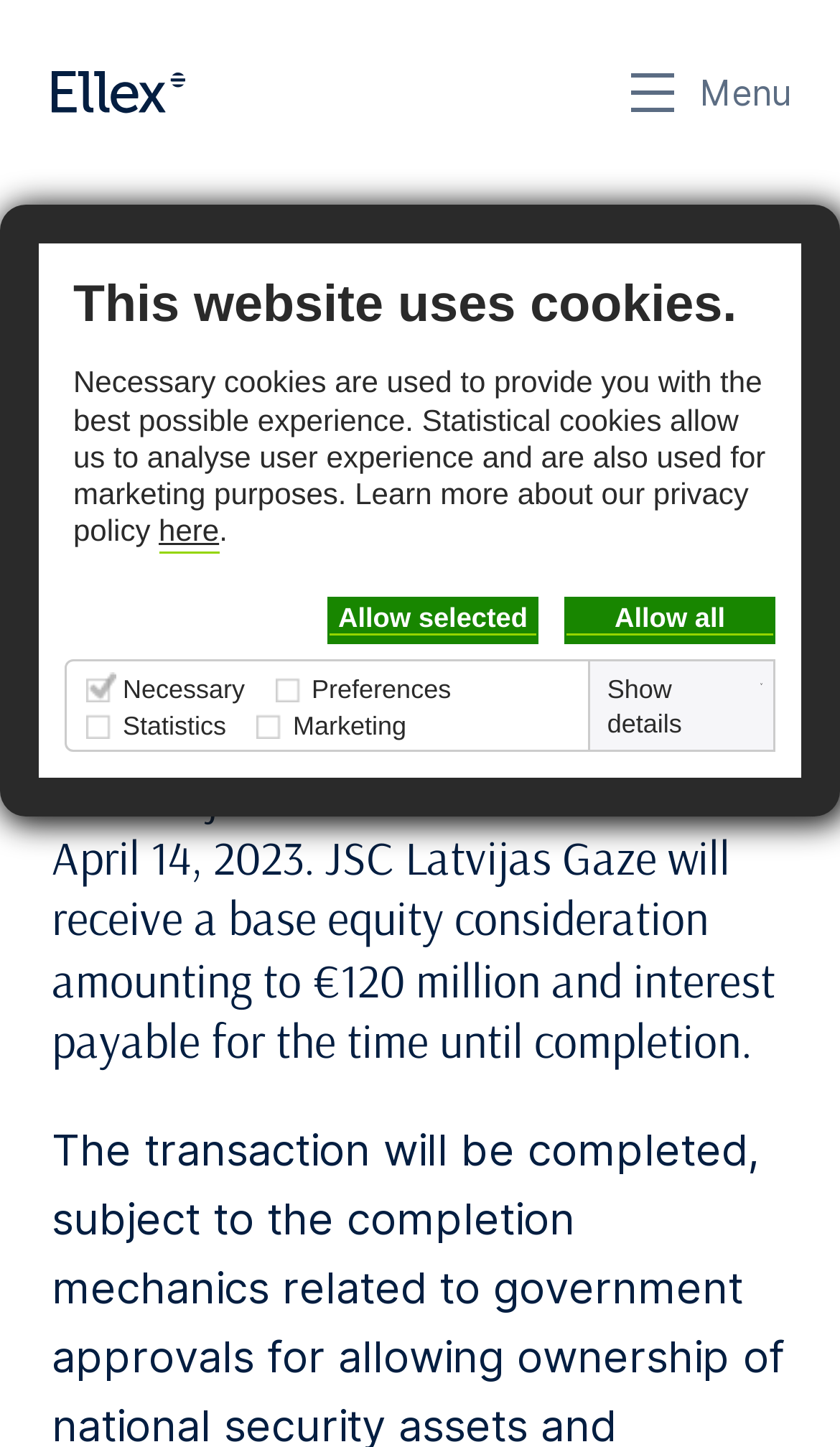What is the date of the agreement signing?
Based on the image, give a concise answer in the form of a single word or short phrase.

April 14, 2023